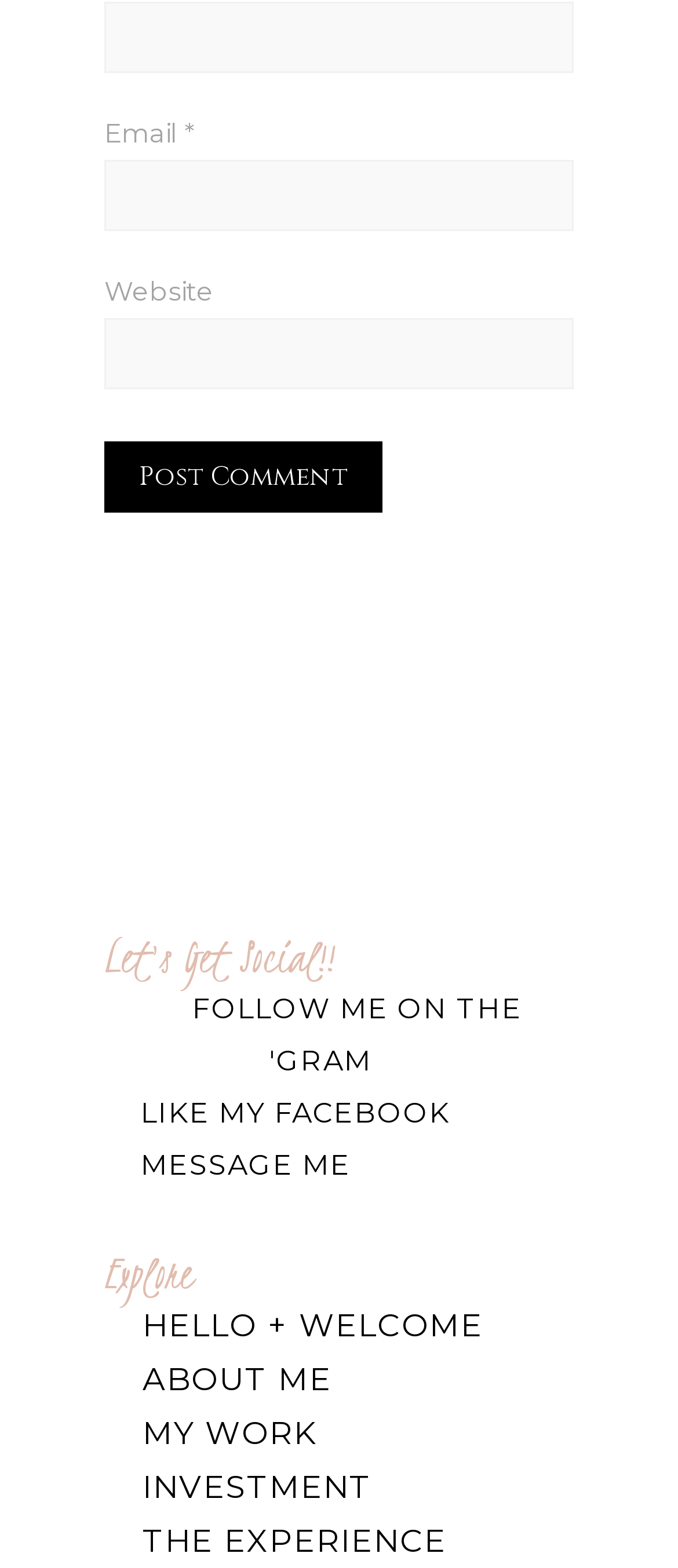Respond with a single word or phrase to the following question:
Is the 'Website' field required for commenting?

No